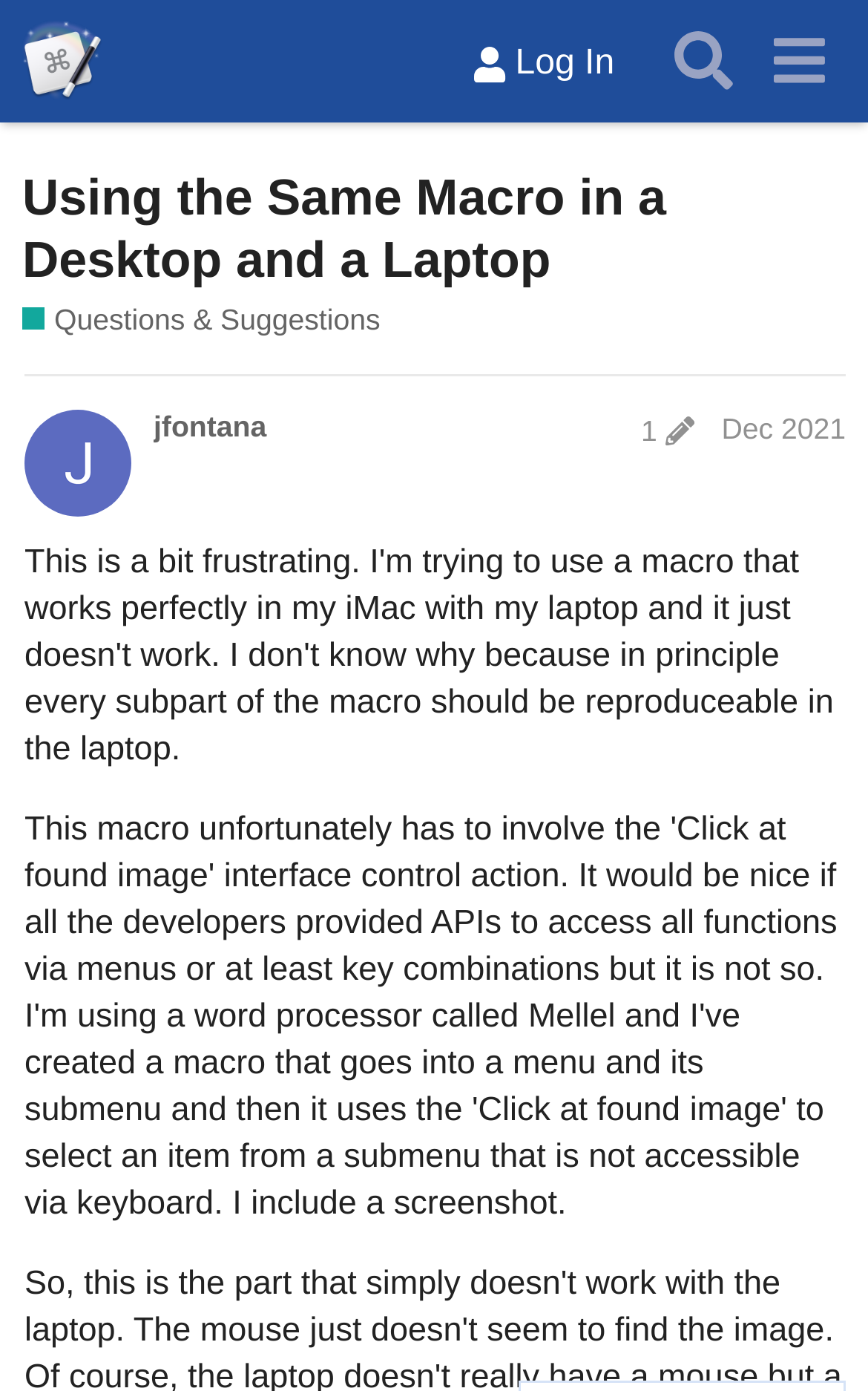Kindly respond to the following question with a single word or a brief phrase: 
How many buttons are in the top navigation bar?

3